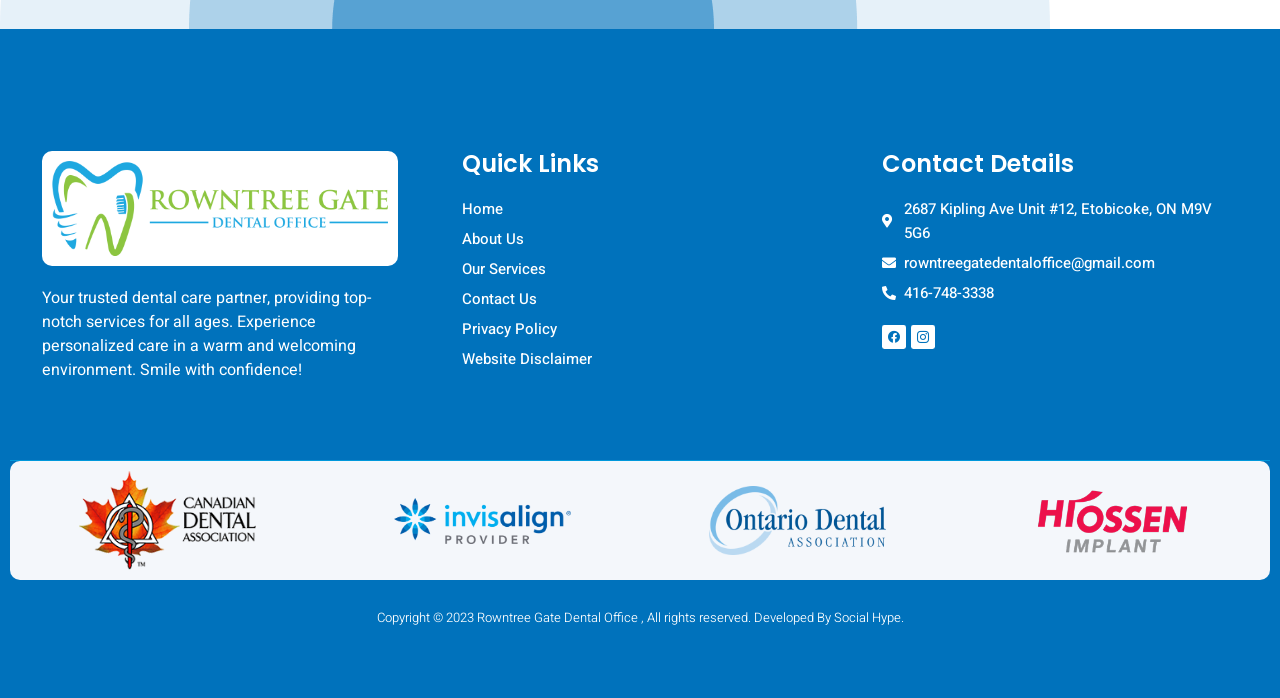Kindly respond to the following question with a single word or a brief phrase: 
Who developed the website?

Social Hype